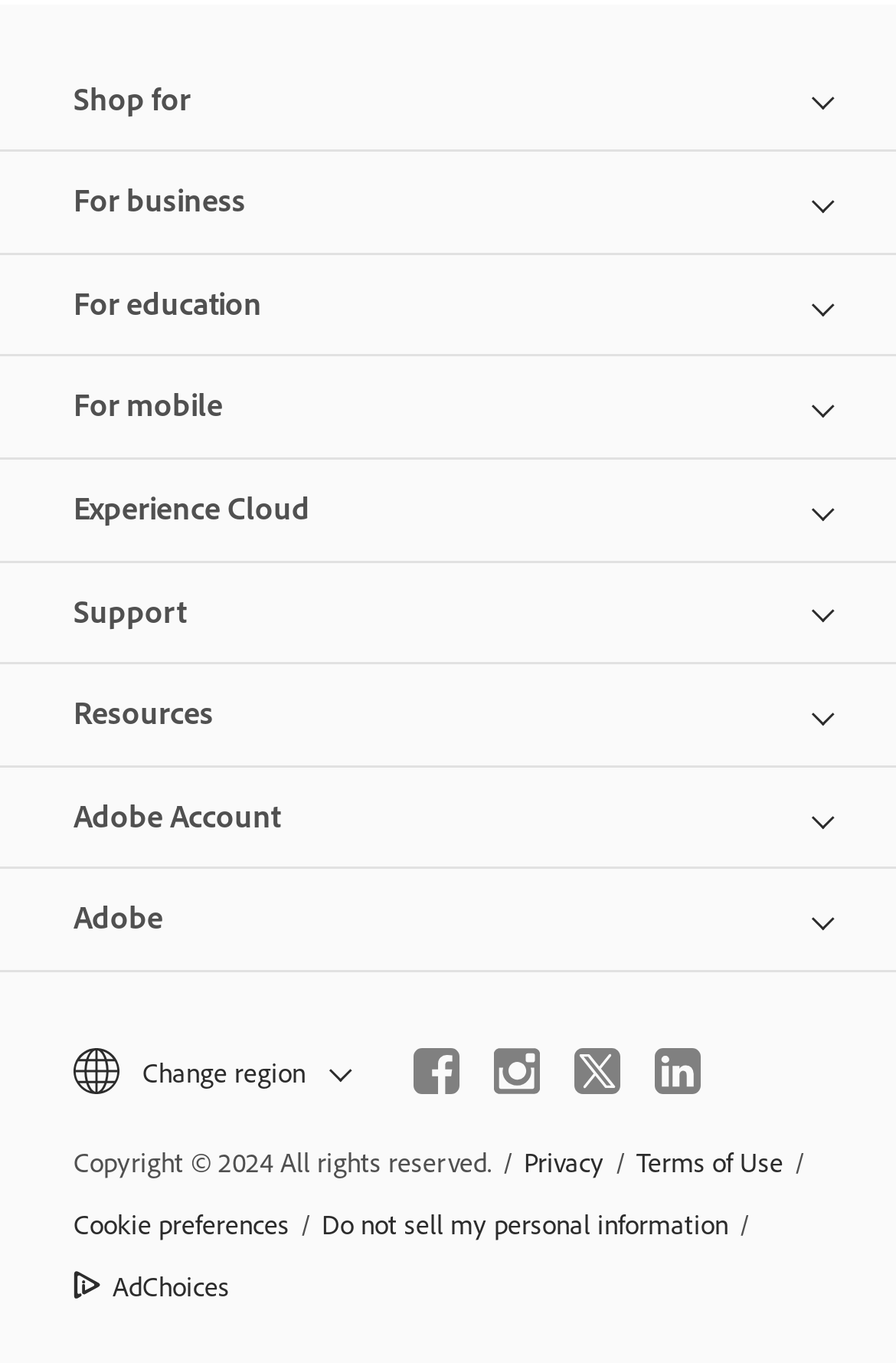How many buttons are there in the top menu?
Refer to the screenshot and deliver a thorough answer to the question presented.

I counted the number of buttons in the top menu by looking at the elements with 'hasPopup: menu' property, which are 'Shop for', 'For business', 'For education', 'For mobile', 'Experience Cloud', 'Support', 'Resources', and 'Adobe'.